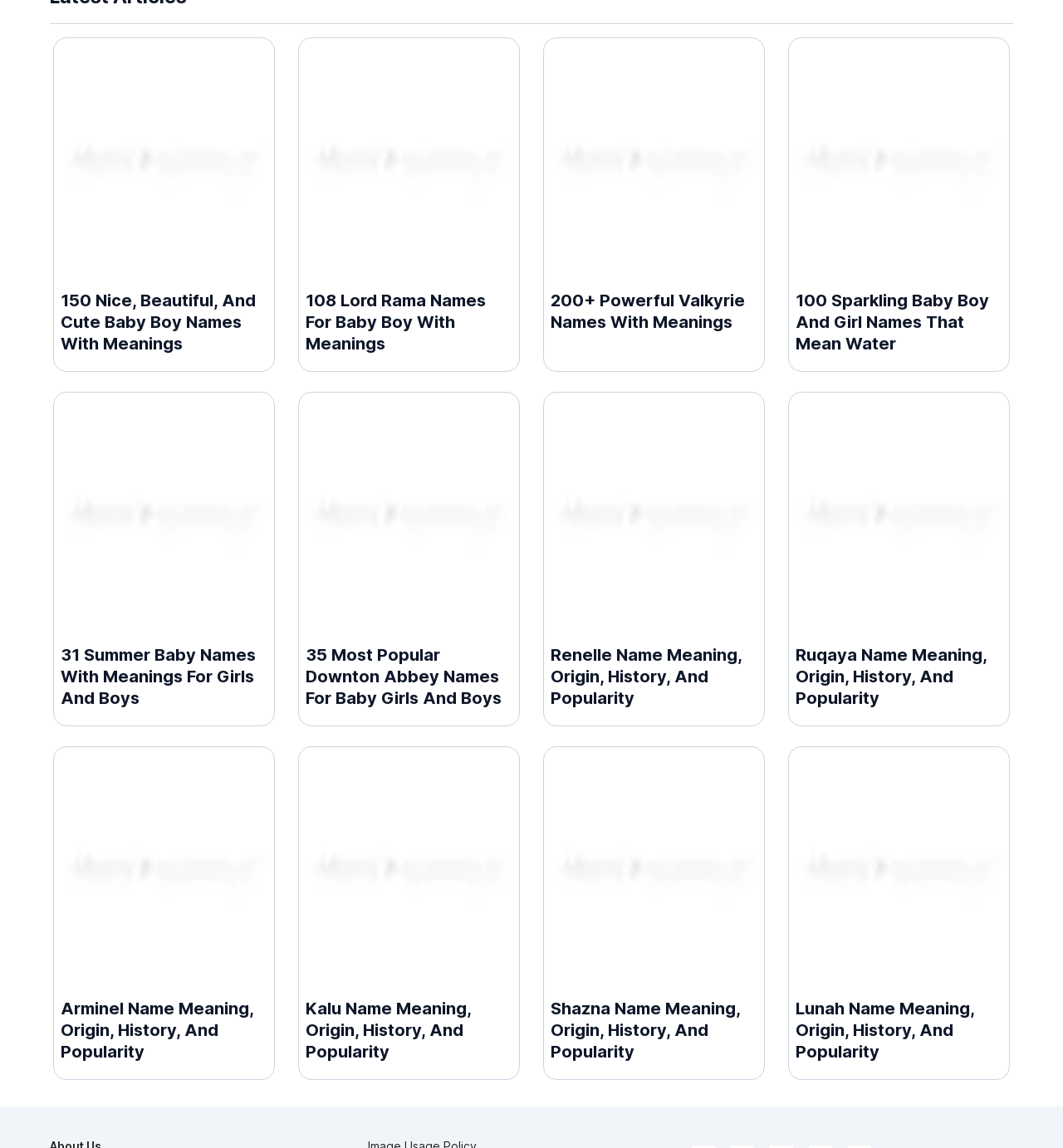Can you show the bounding box coordinates of the region to click on to complete the task described in the instruction: "View cute boy names"?

[0.057, 0.039, 0.251, 0.312]